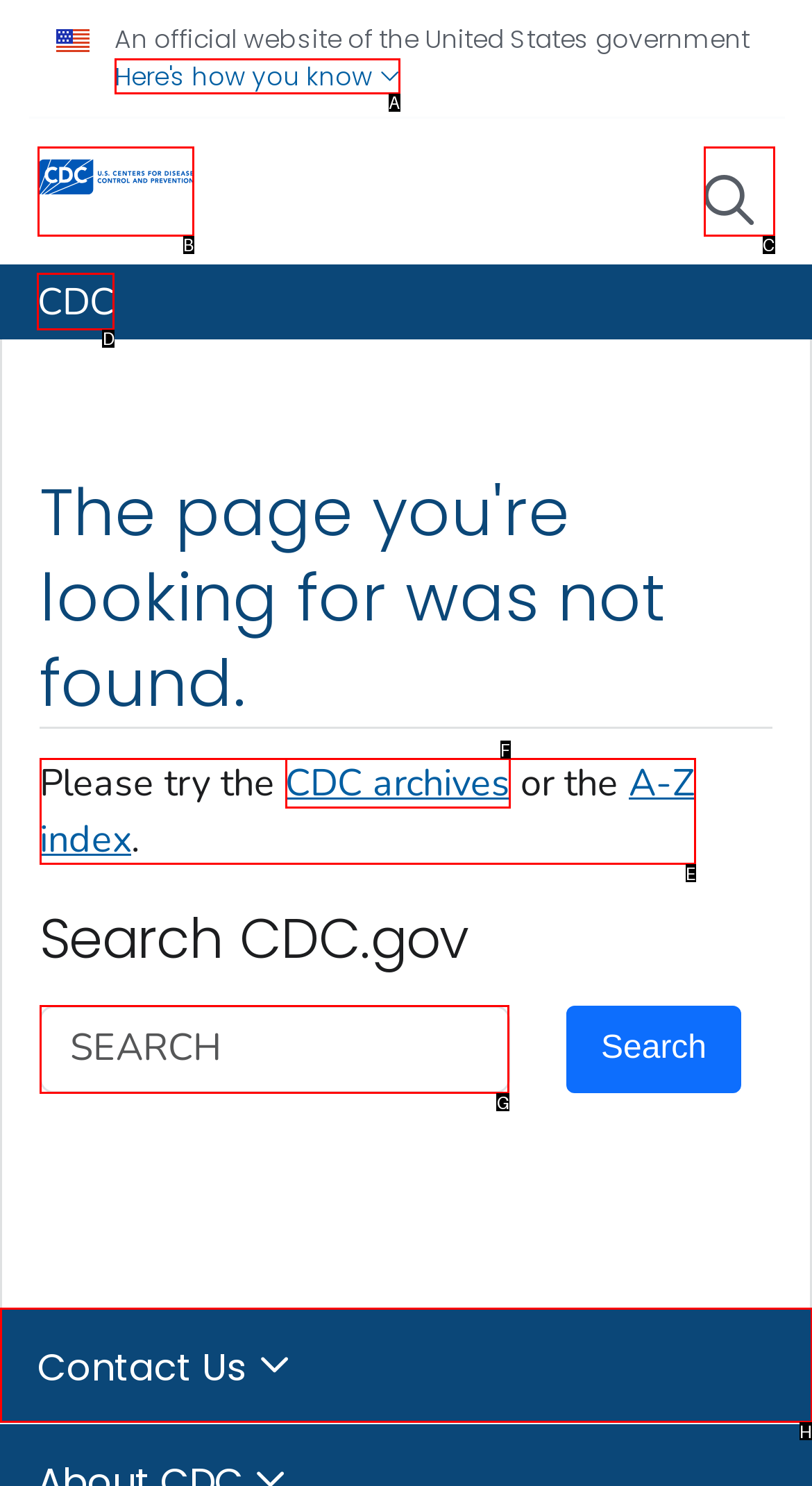Identify the HTML element you need to click to achieve the task: go to front page. Respond with the corresponding letter of the option.

None